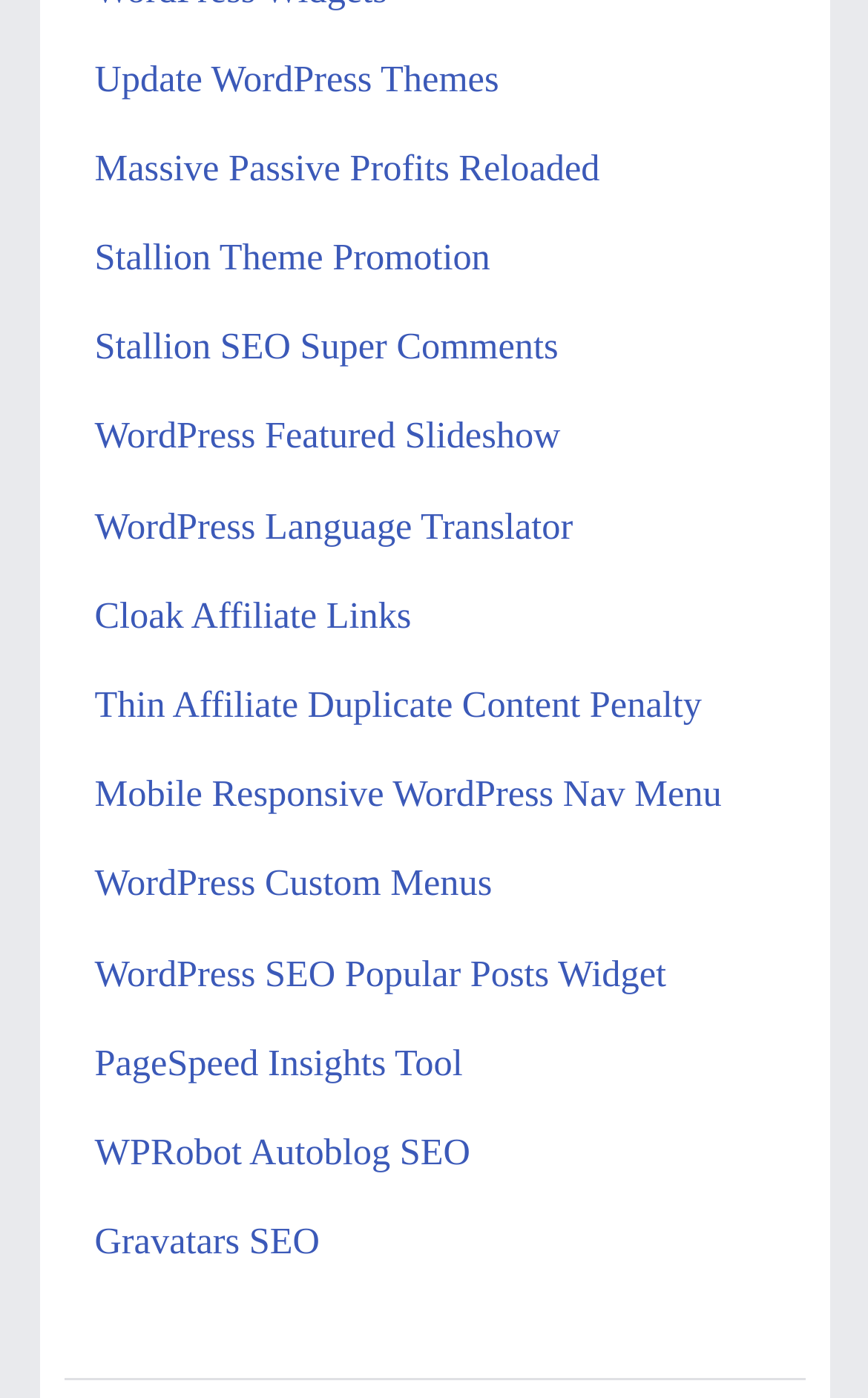Answer the question briefly using a single word or phrase: 
What is the last link on the webpage?

Gravatars SEO